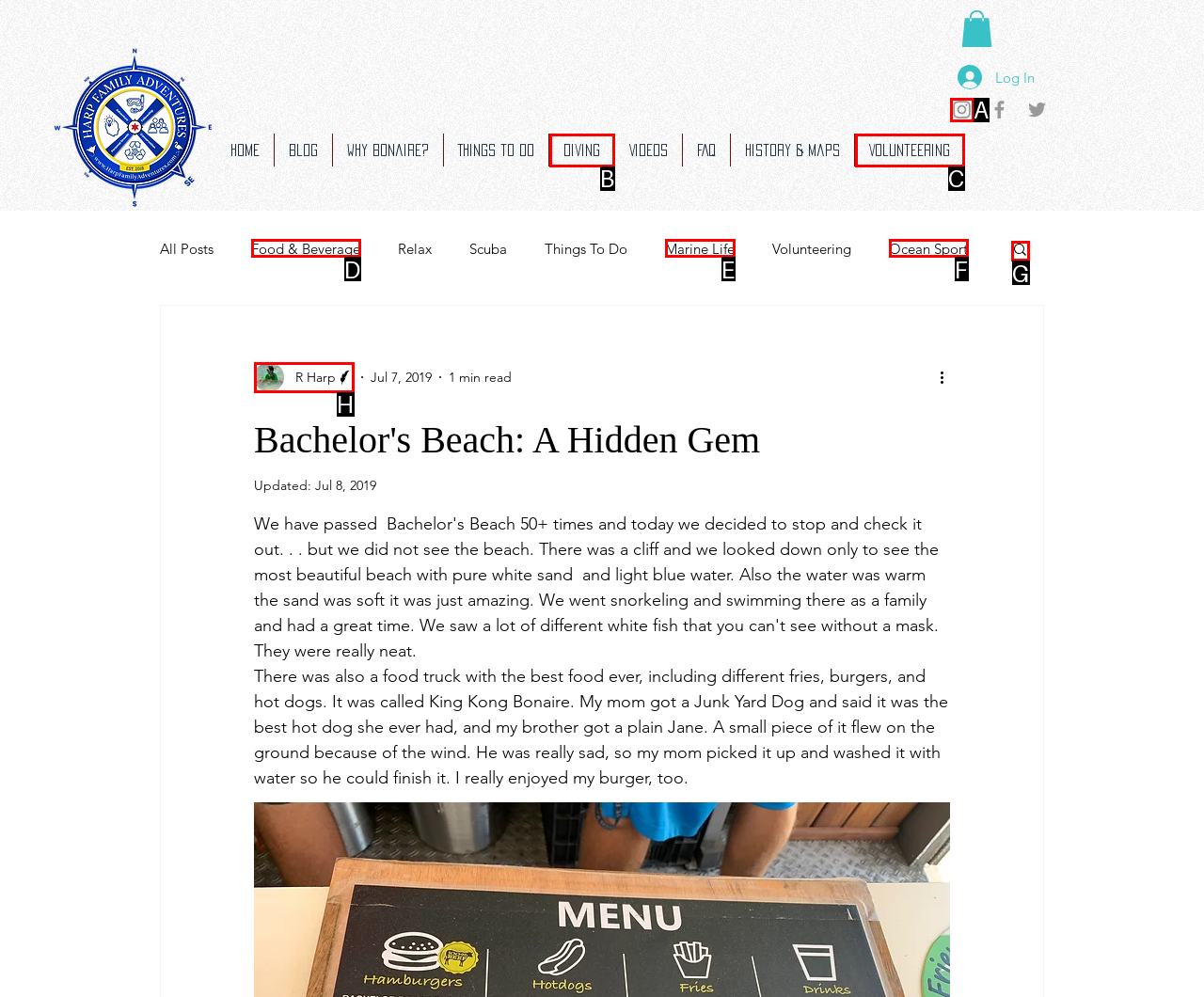Specify the letter of the UI element that should be clicked to achieve the following: Search for something
Provide the corresponding letter from the choices given.

G